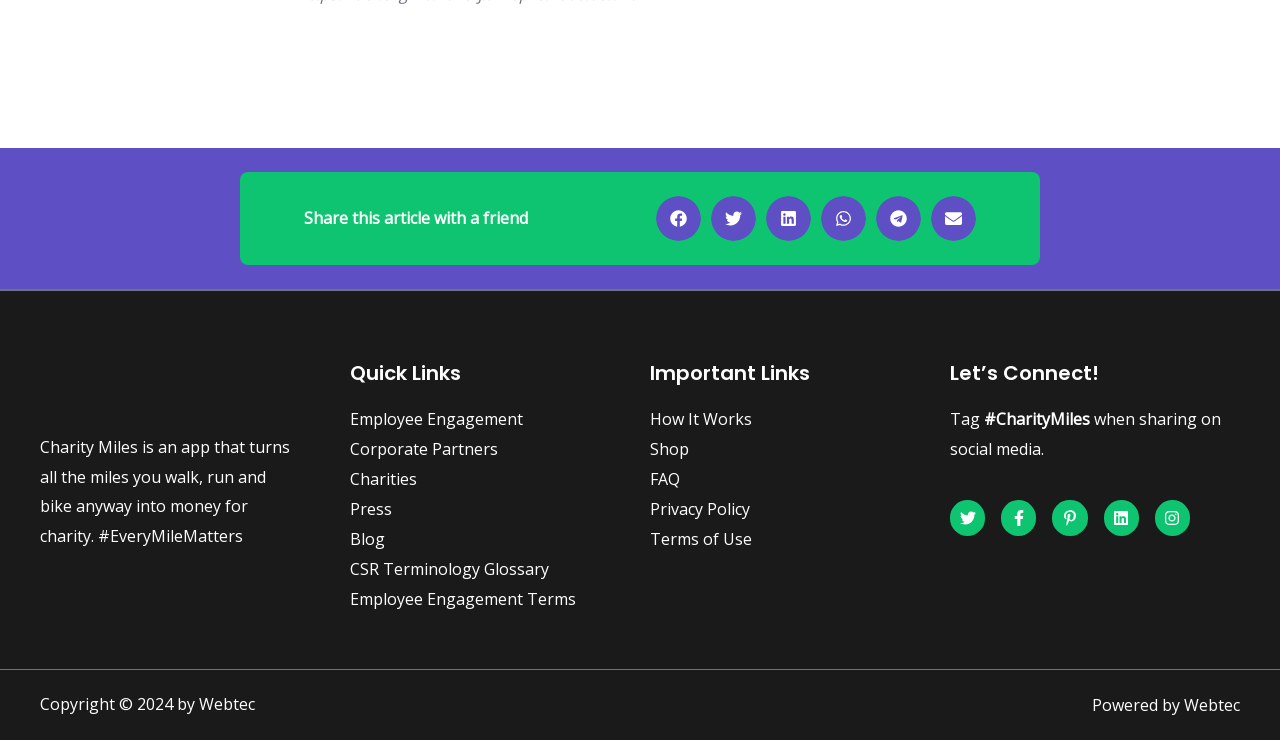Give a one-word or short phrase answer to this question: 
What is the purpose of the Charity Miles app?

Turn miles into charity money